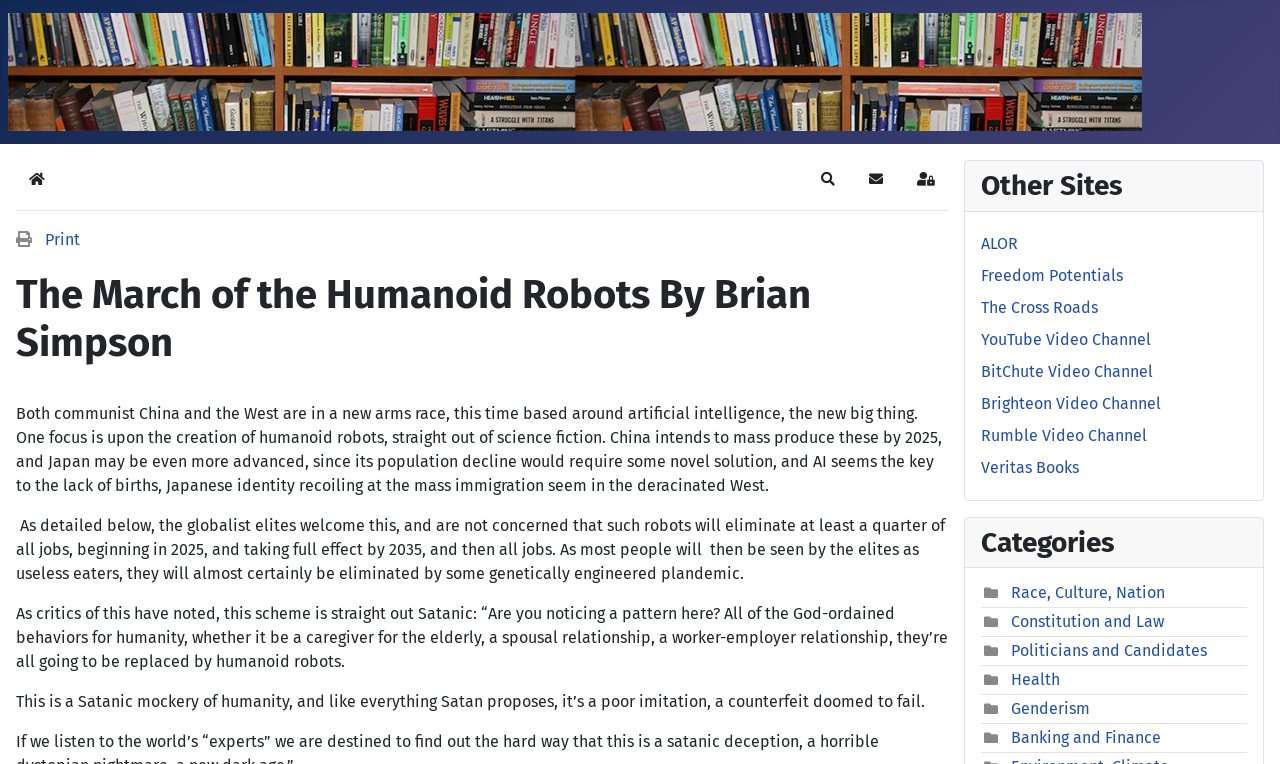Could you locate the bounding box coordinates for the section that should be clicked to accomplish this task: "Sign in to the website".

[0.706, 0.209, 0.741, 0.259]